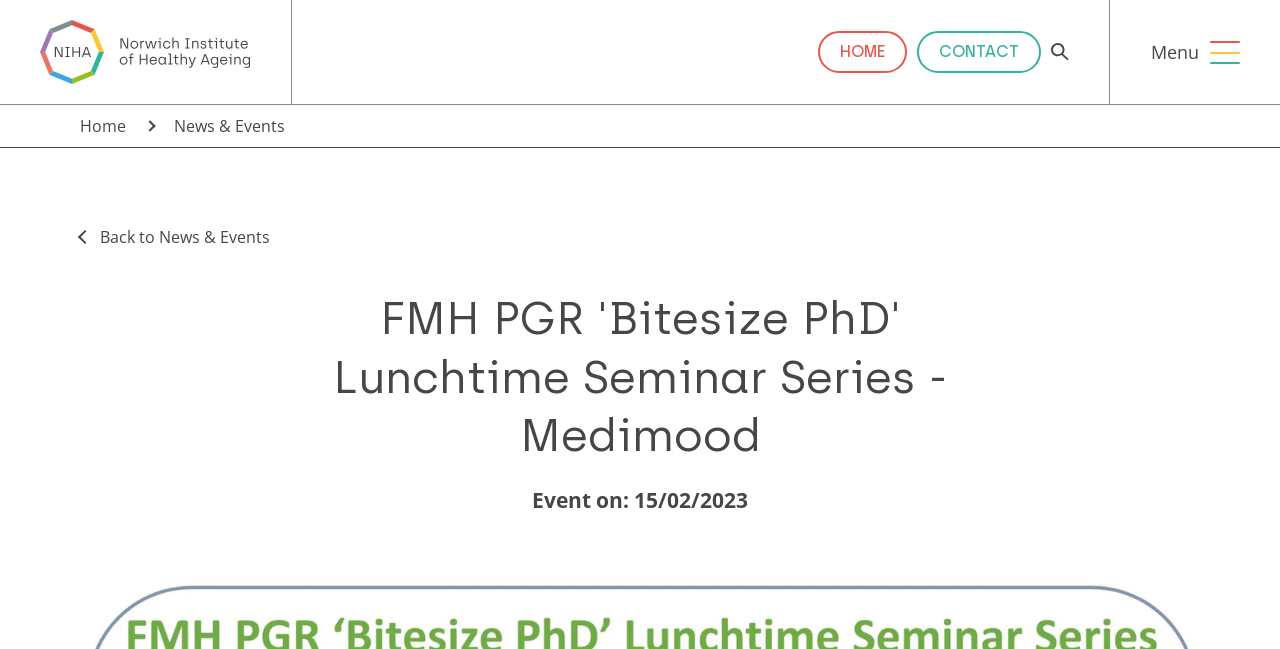Identify the bounding box of the HTML element described as: "Careers".

None